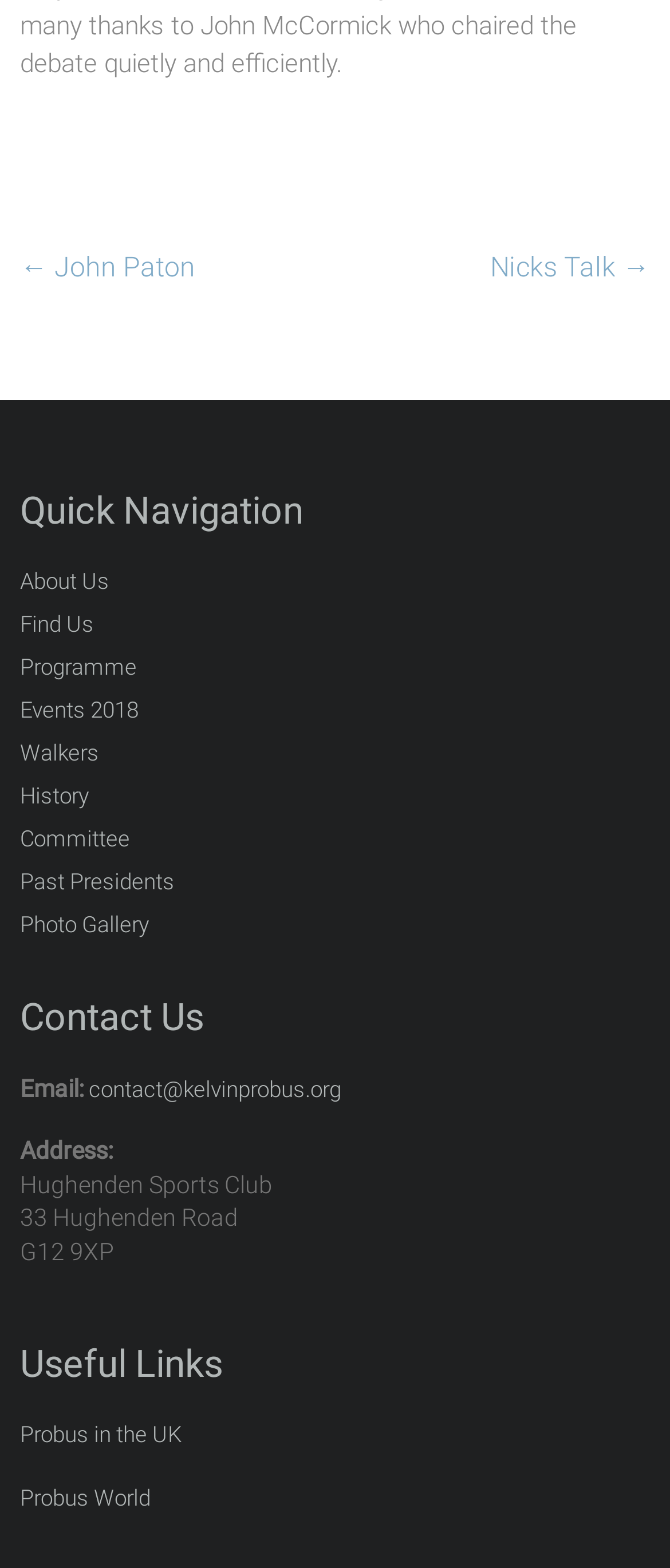Can you determine the bounding box coordinates of the area that needs to be clicked to fulfill the following instruction: "contact via email"?

[0.133, 0.687, 0.509, 0.703]